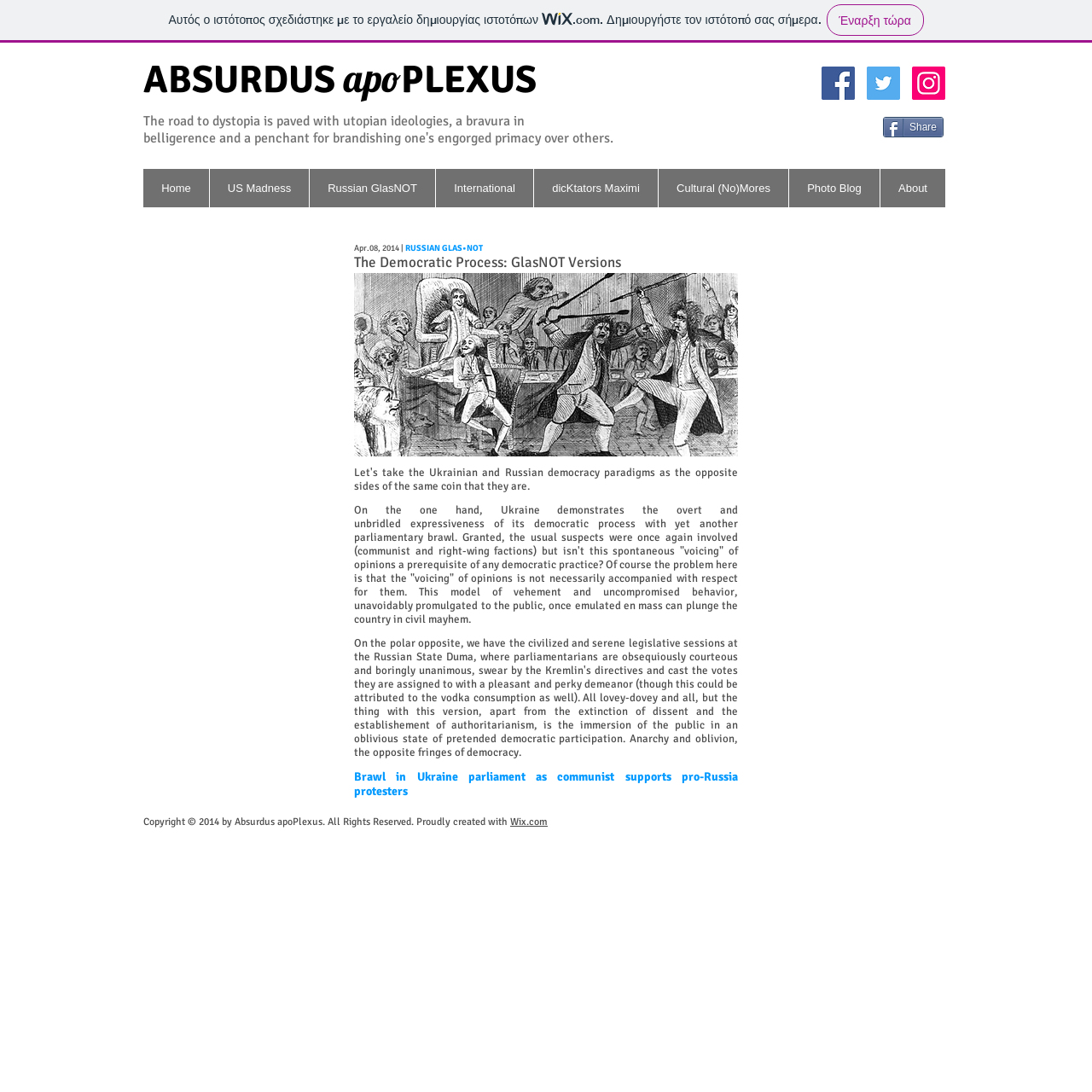What is the topic of the article?
Look at the image and provide a detailed response to the question.

I inferred the topic by reading the headings and the main text of the article, which discusses the democratic process in Ukraine and mentions a parliamentary brawl.